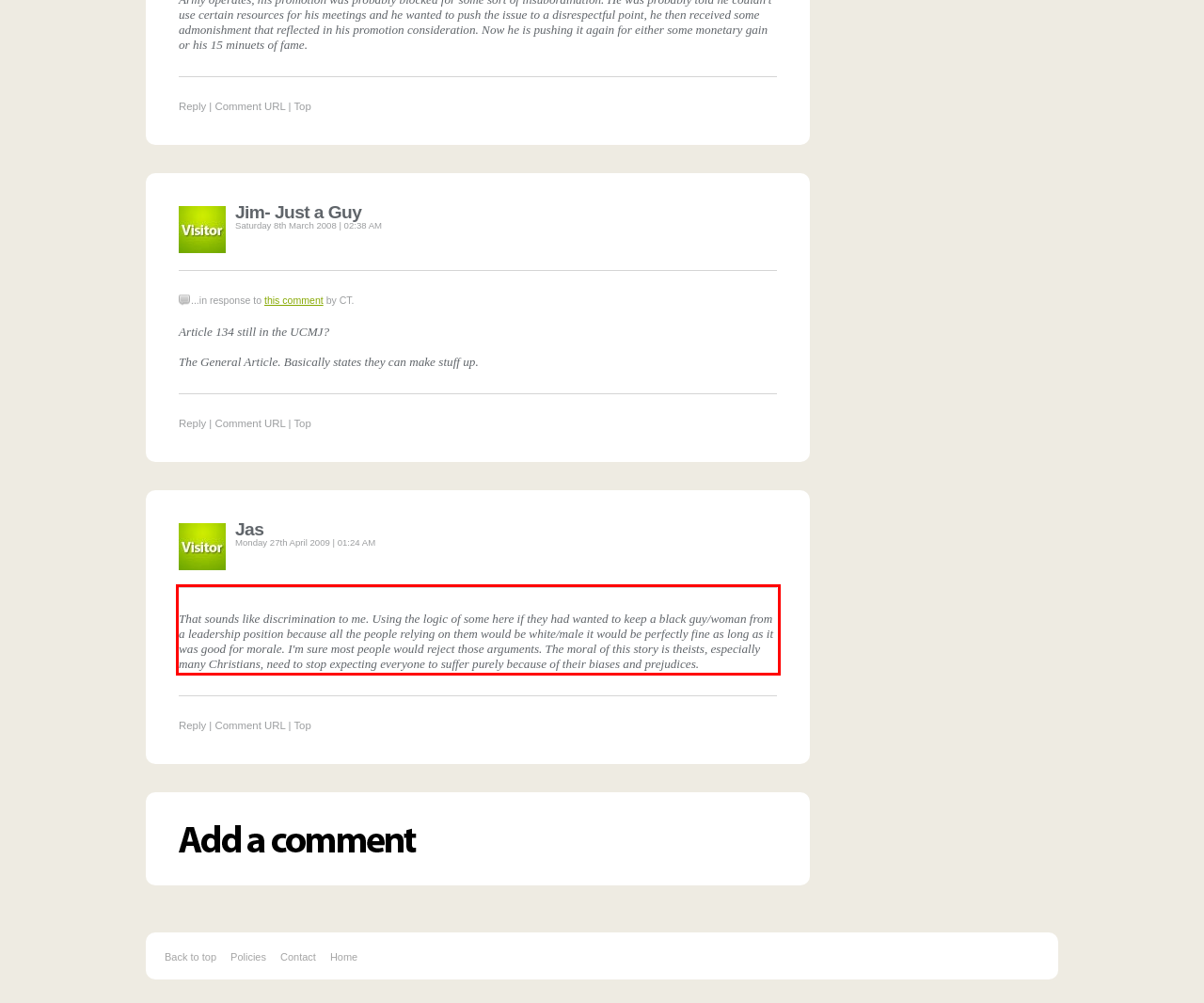Given a webpage screenshot with a red bounding box, perform OCR to read and deliver the text enclosed by the red bounding box.

That sounds like discrimination to me. Using the logic of some here if they had wanted to keep a black guy/woman from a leadership position because all the people relying on them would be white/male it would be perfectly fine as long as it was good for morale. I'm sure most people would reject those arguments. The moral of this story is theists, especially many Christians, need to stop expecting everyone to suffer purely because of their biases and prejudices.